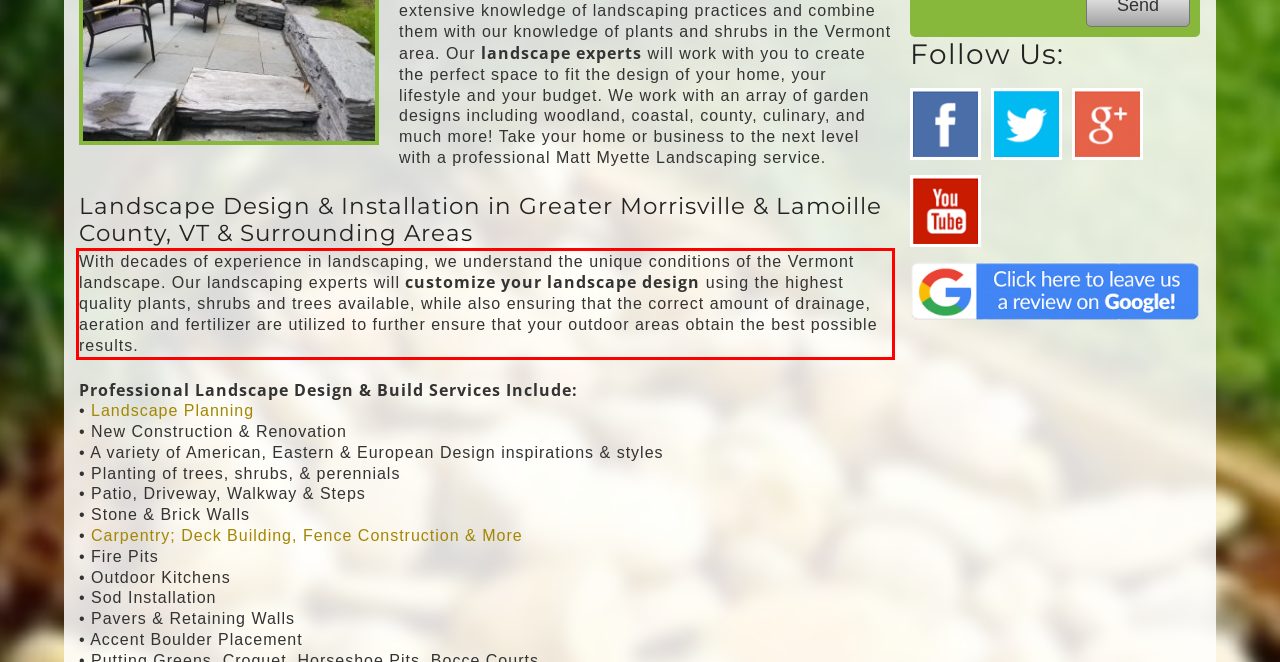The screenshot you have been given contains a UI element surrounded by a red rectangle. Use OCR to read and extract the text inside this red rectangle.

With decades of experience in landscaping, we understand the unique conditions of the Vermont landscape. Our landscaping experts will customize your landscape design using the highest quality plants, shrubs and trees available, while also ensuring that the correct amount of drainage, aeration and fertilizer are utilized to further ensure that your outdoor areas obtain the best possible results.